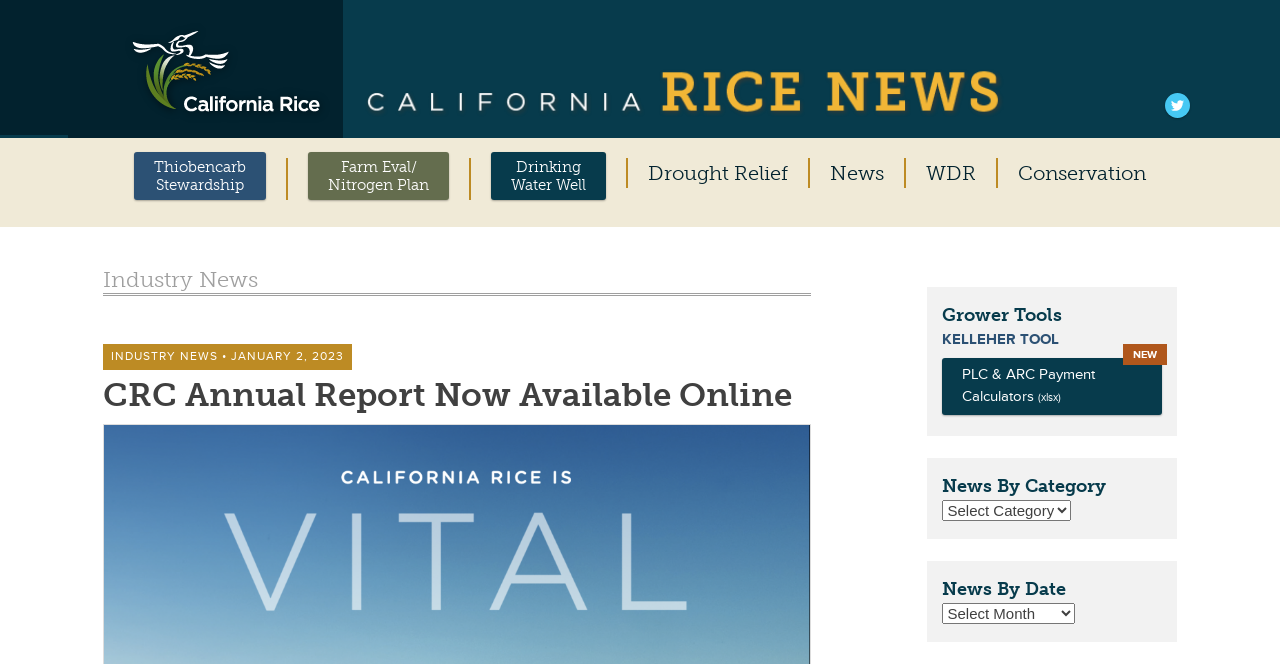How many links are there under 'Industry News'?
Please provide a comprehensive answer based on the details in the screenshot.

Under the 'Industry News' heading, there is only one link element with the text 'JANUARY 2, 2023', which suggests that there is only one link under 'Industry News'.